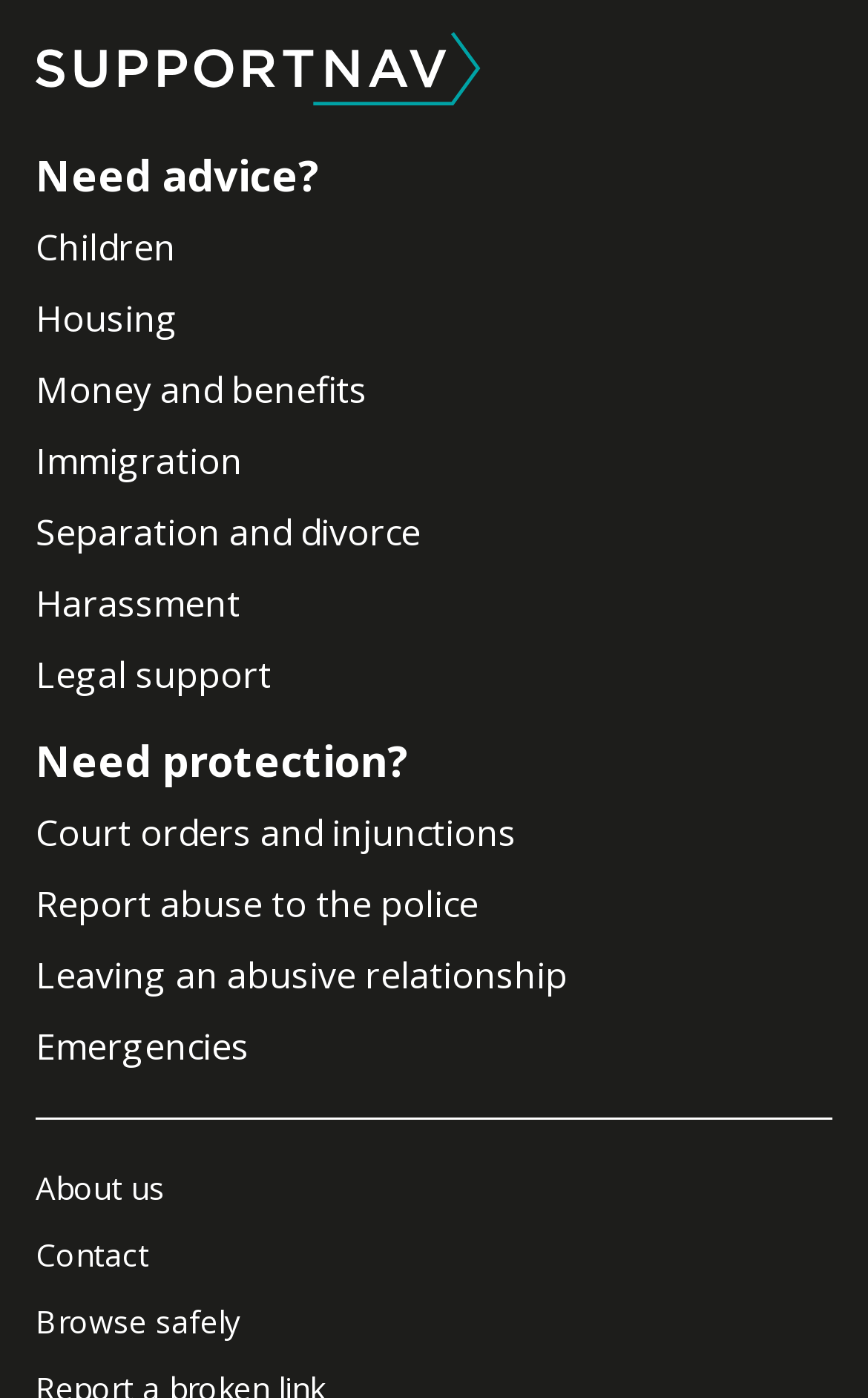Please find the bounding box for the UI component described as follows: "Browse safely".

[0.041, 0.93, 0.277, 0.96]